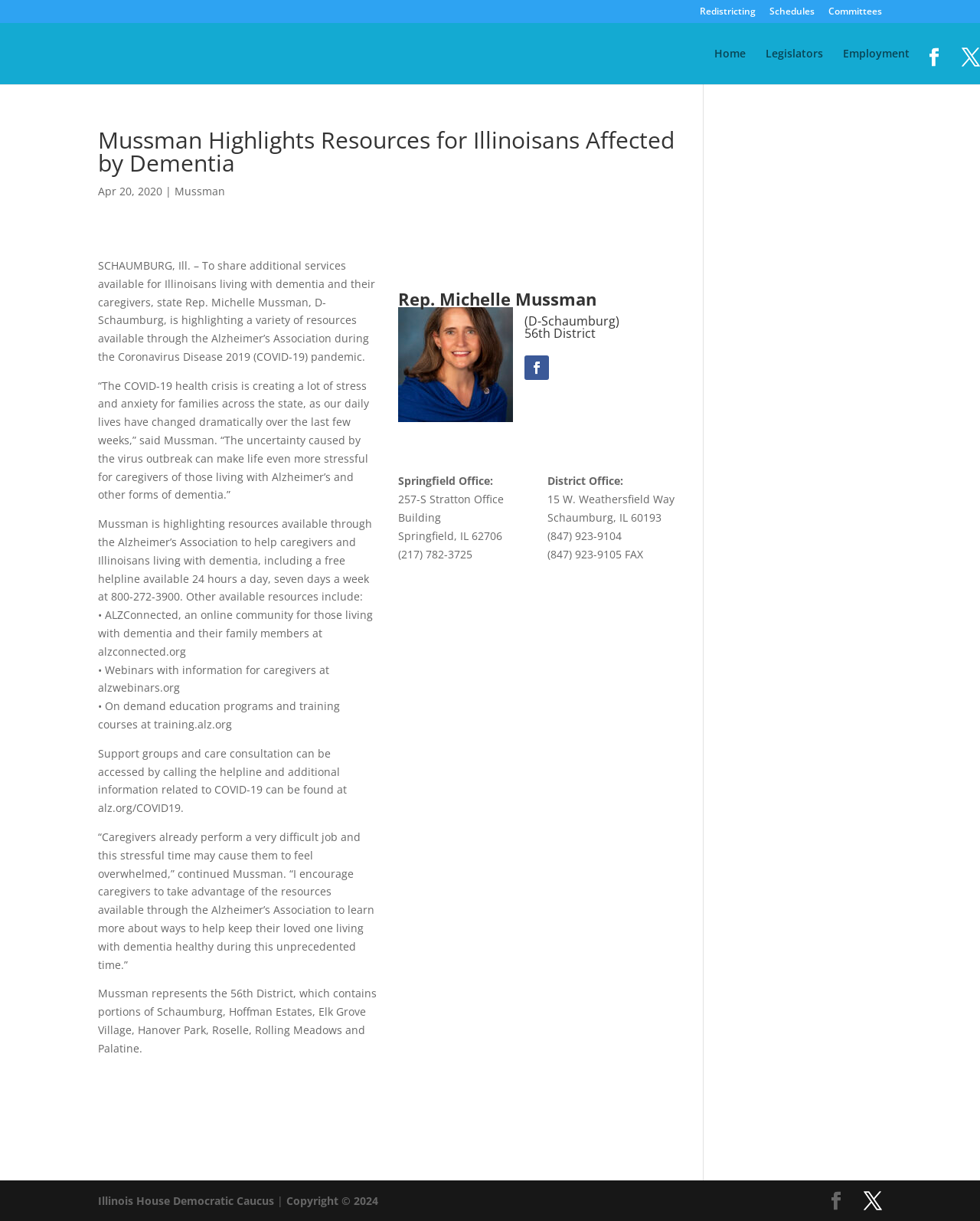Identify the bounding box coordinates for the region of the element that should be clicked to carry out the instruction: "Click the Home link". The bounding box coordinates should be four float numbers between 0 and 1, i.e., [left, top, right, bottom].

[0.729, 0.04, 0.761, 0.069]